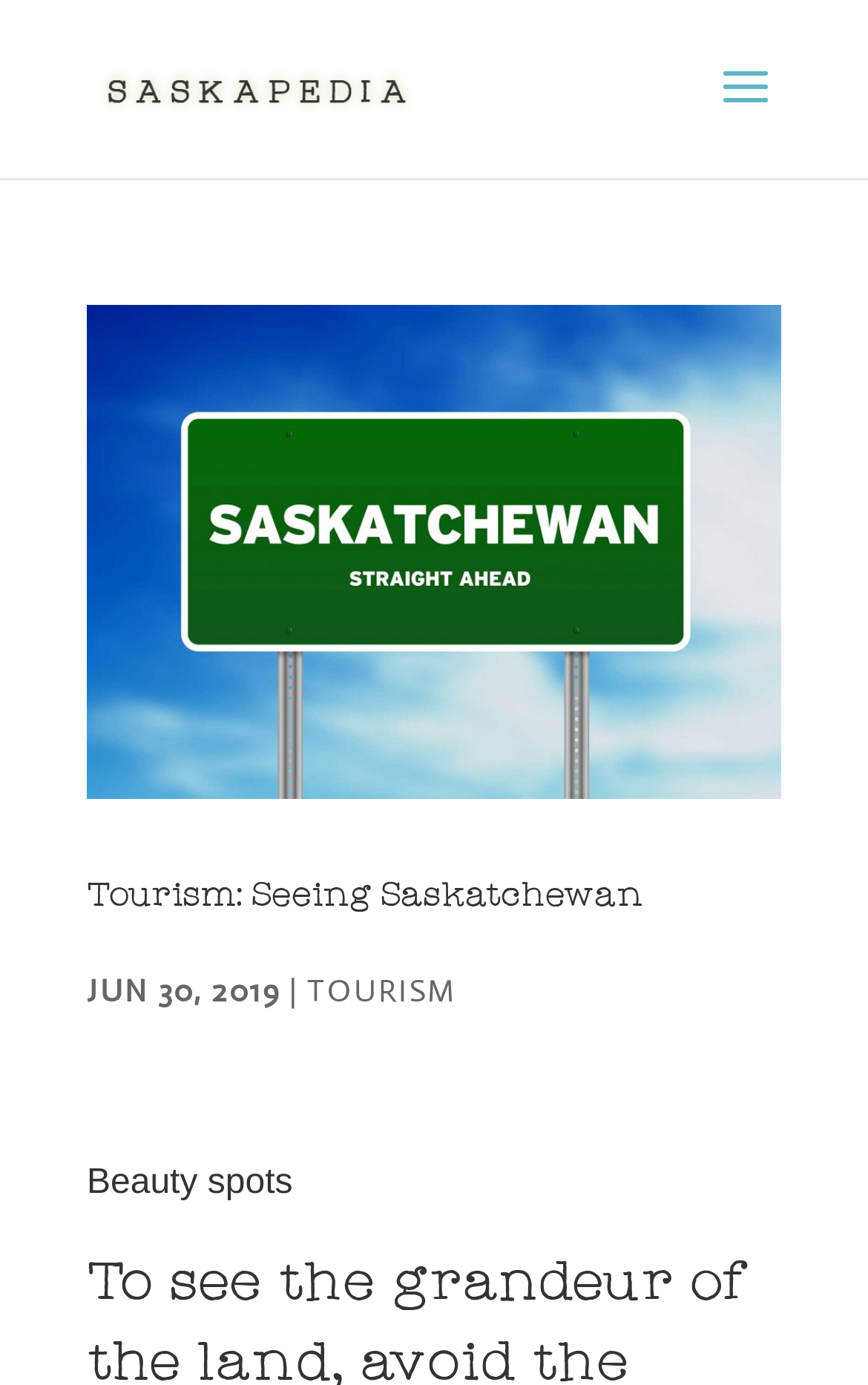What is the date of the latest article?
Please provide a single word or phrase based on the screenshot.

JUN 30, 2019